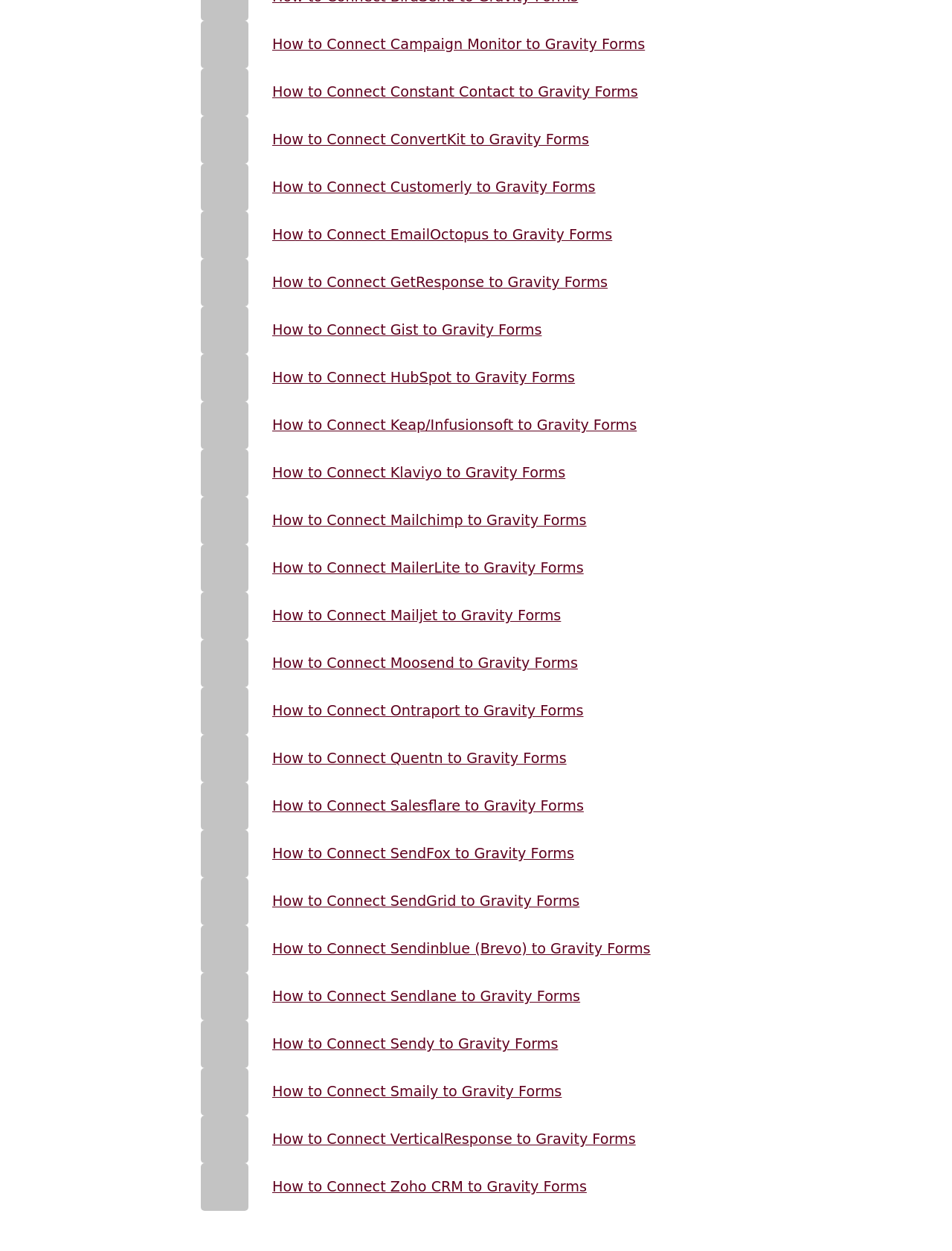What is the position of the Mailchimp badge on the page?
Provide a detailed and well-explained answer to the question.

By analyzing the bounding box coordinates of the Mailchimp badge, I can see that it is positioned in the middle of the page, with its top-left corner at (0.211, 0.397) and its bottom-right corner at (0.789, 0.435).